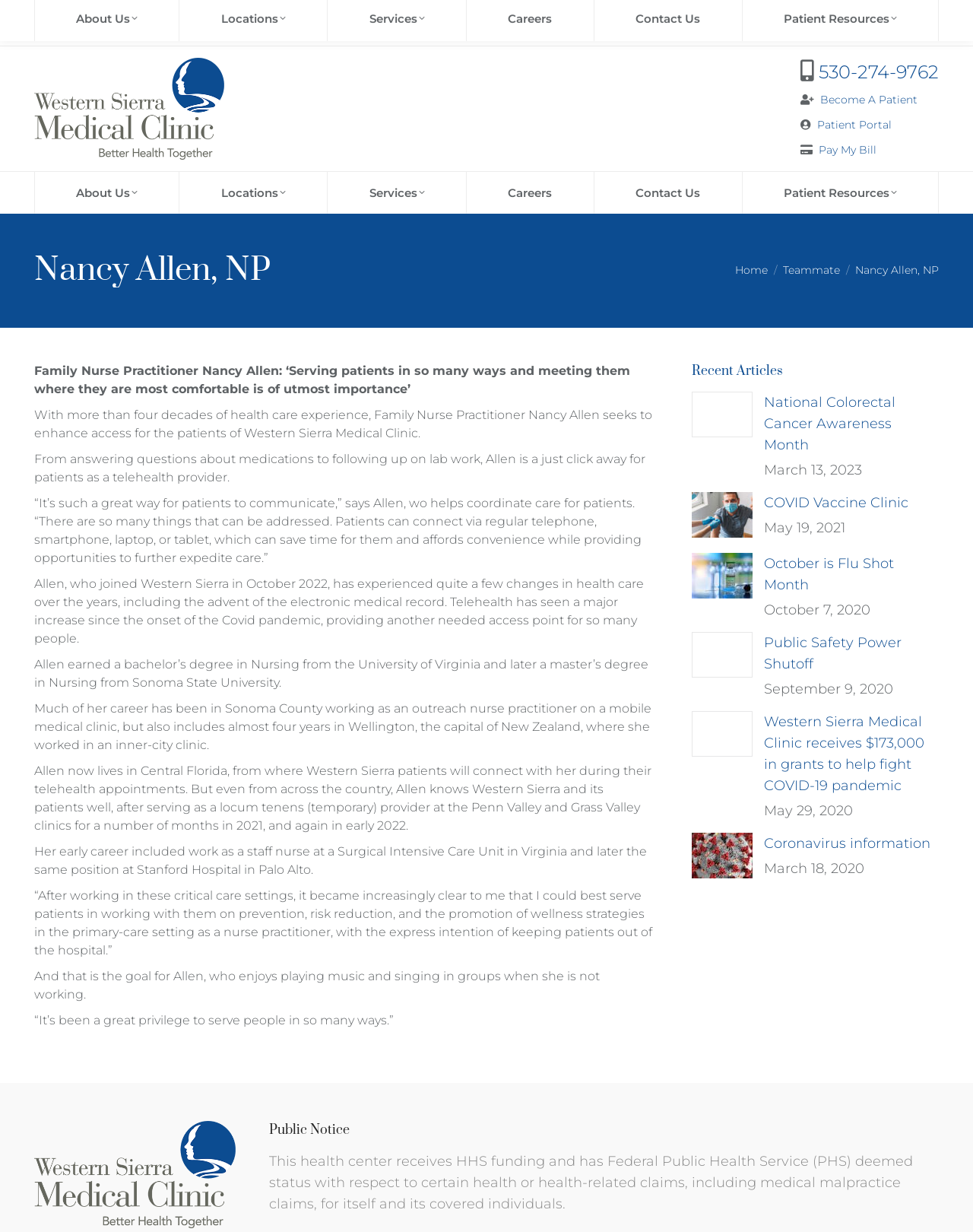How many decades of health care experience does Nancy Allen have?
Could you answer the question in a detailed manner, providing as much information as possible?

According to the article text, Nancy Allen has 'more than four decades of health care experience', which indicates that she has been working in the health care industry for more than 40 years.